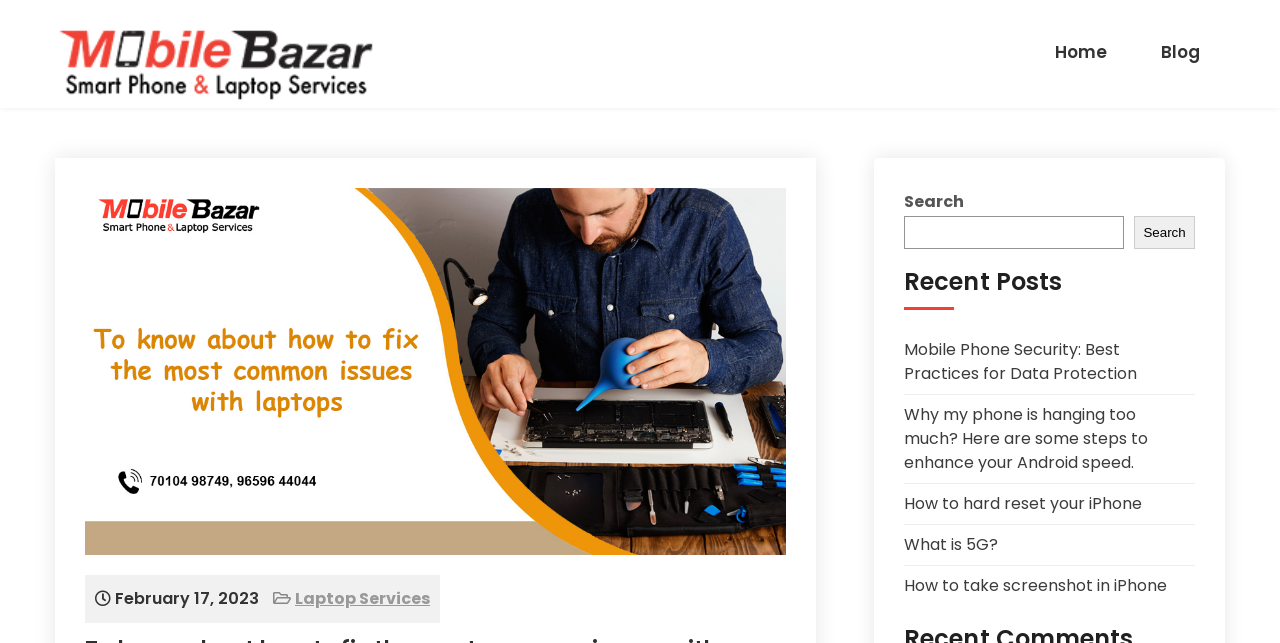Find the bounding box coordinates of the clickable region needed to perform the following instruction: "Click on the 'Home' link". The coordinates should be provided as four float numbers between 0 and 1, i.e., [left, top, right, bottom].

[0.824, 0.062, 0.865, 0.102]